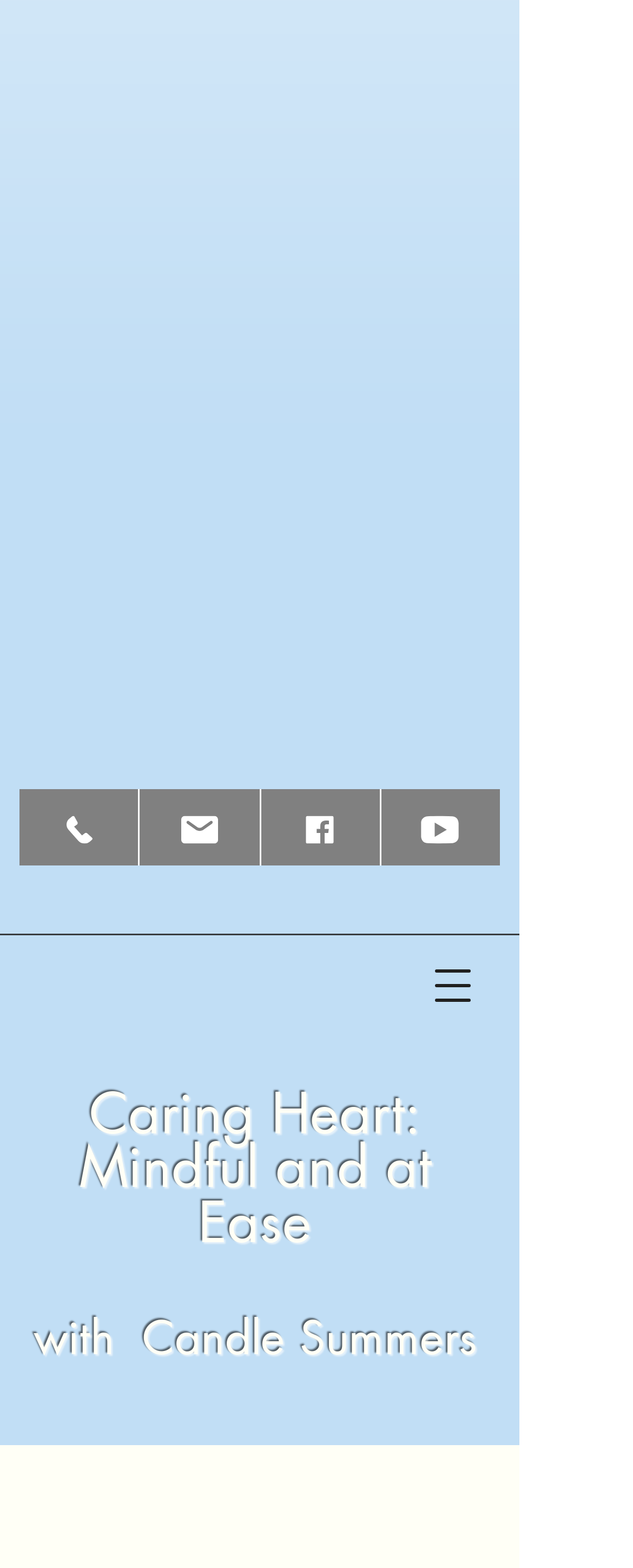Given the webpage screenshot, identify the bounding box of the UI element that matches this description: "Facebook".

[0.412, 0.503, 0.599, 0.552]